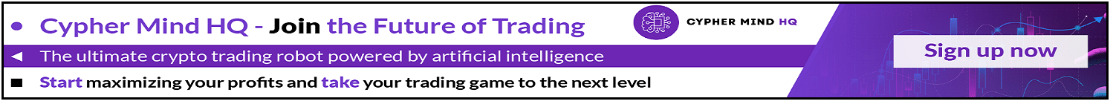Utilize the details in the image to thoroughly answer the following question: What is the call to action in the banner?

The banner features a clear call to action, 'Sign up now!', which encourages users to take action and join the platform to start maximizing their profits.